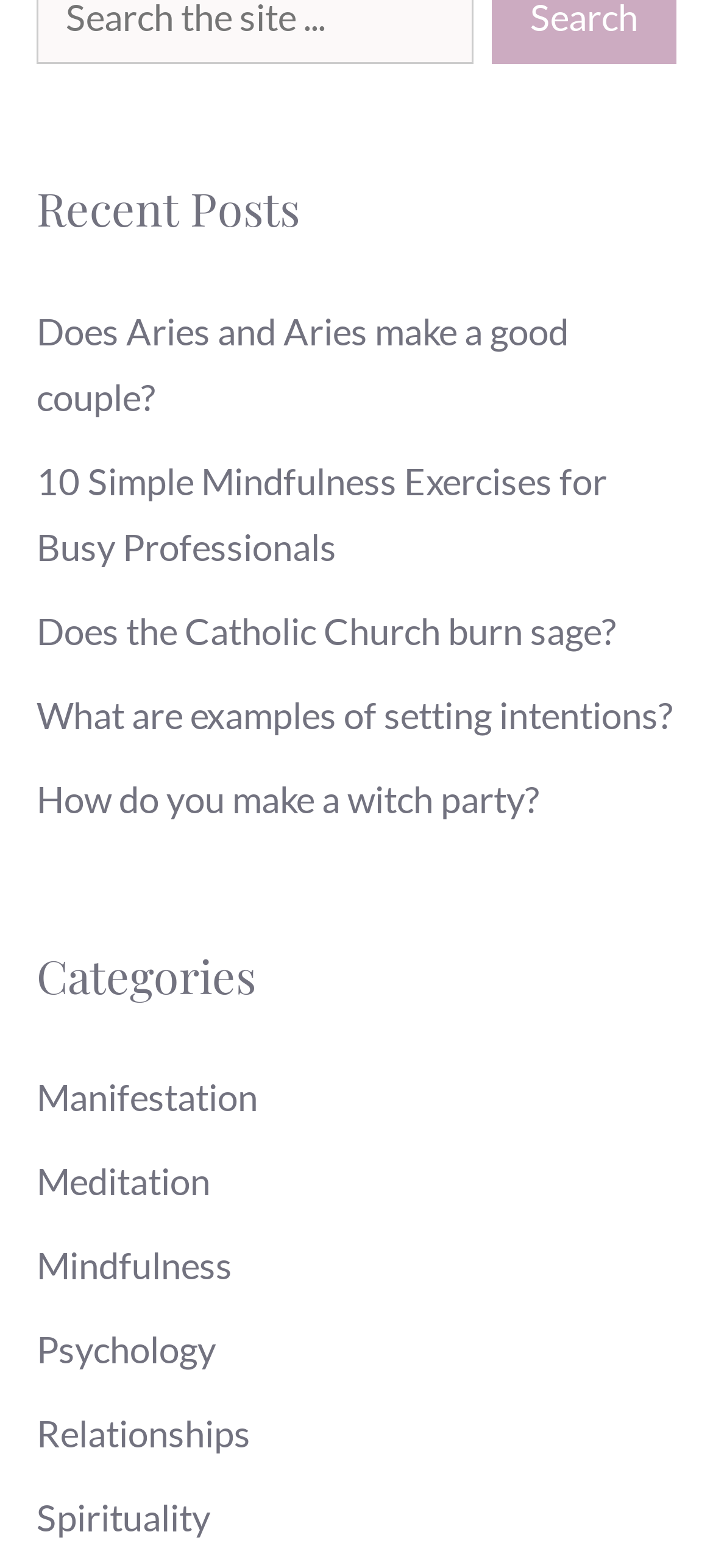How many categories are listed?
Answer the question with a detailed explanation, including all necessary information.

The number of categories can be determined by counting the link elements under the 'Categories' heading. There are 6 link elements, corresponding to the categories 'Manifestation', 'Meditation', 'Mindfulness', 'Psychology', 'Relationships', and 'Spirituality'.